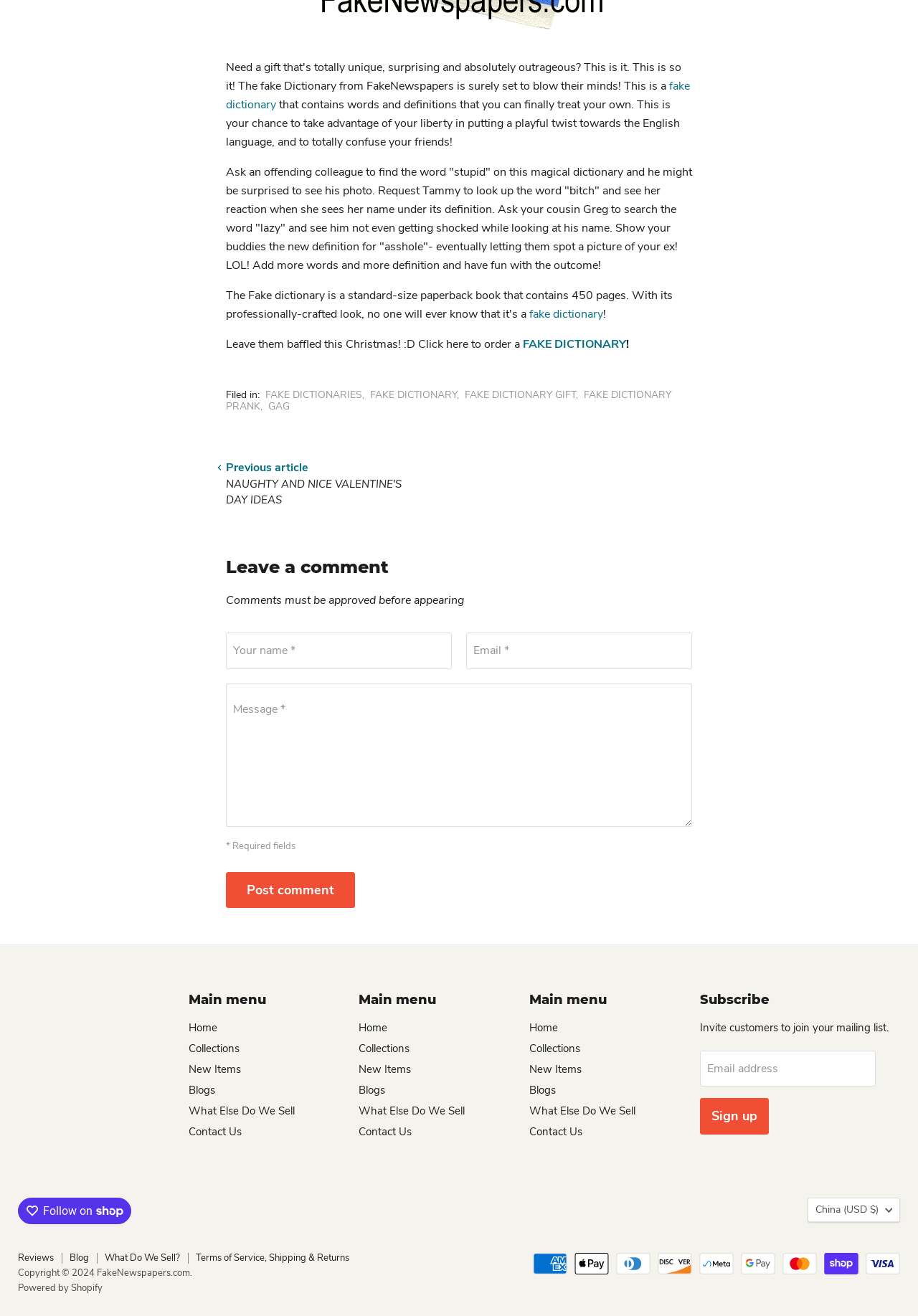Identify the bounding box coordinates of the clickable region required to complete the instruction: "Click the 'Contact Us' link in the main menu". The coordinates should be given as four float numbers within the range of 0 and 1, i.e., [left, top, right, bottom].

[0.205, 0.854, 0.263, 0.865]